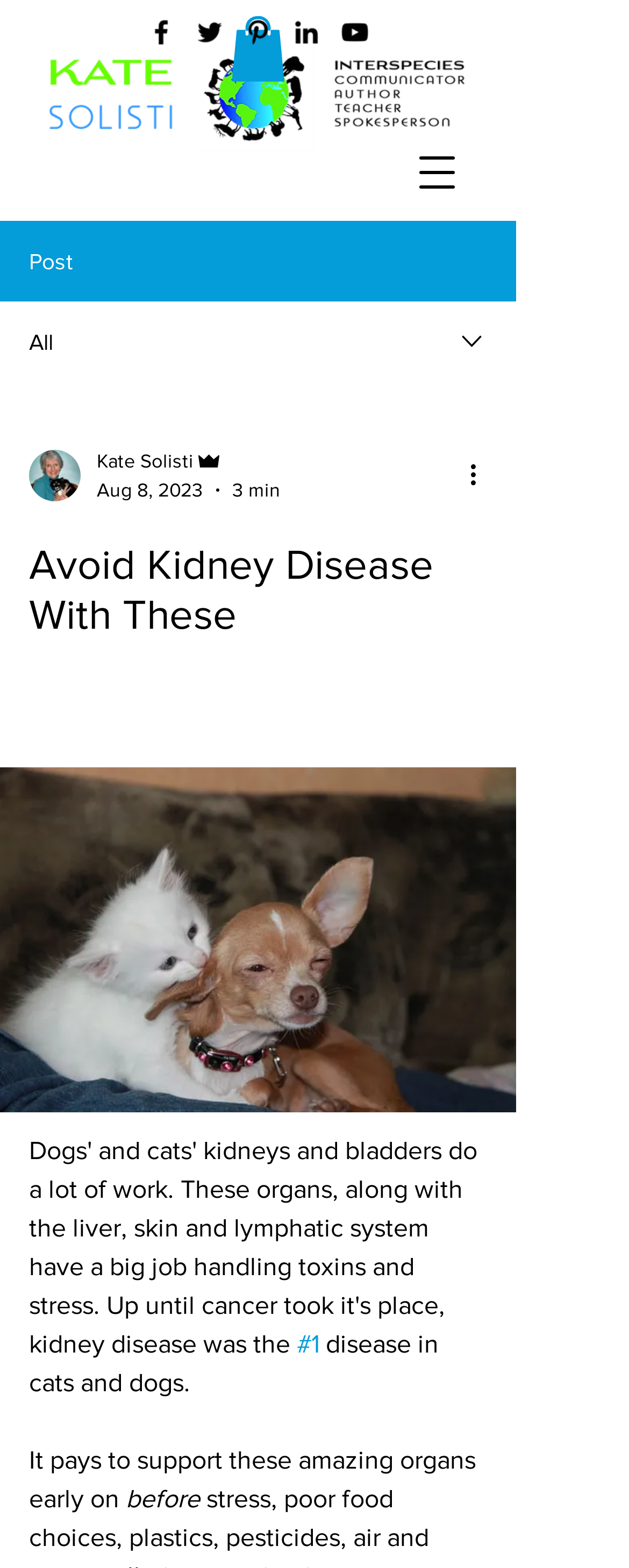Please provide a short answer using a single word or phrase for the question:
What is the author's name?

Kate Solisti